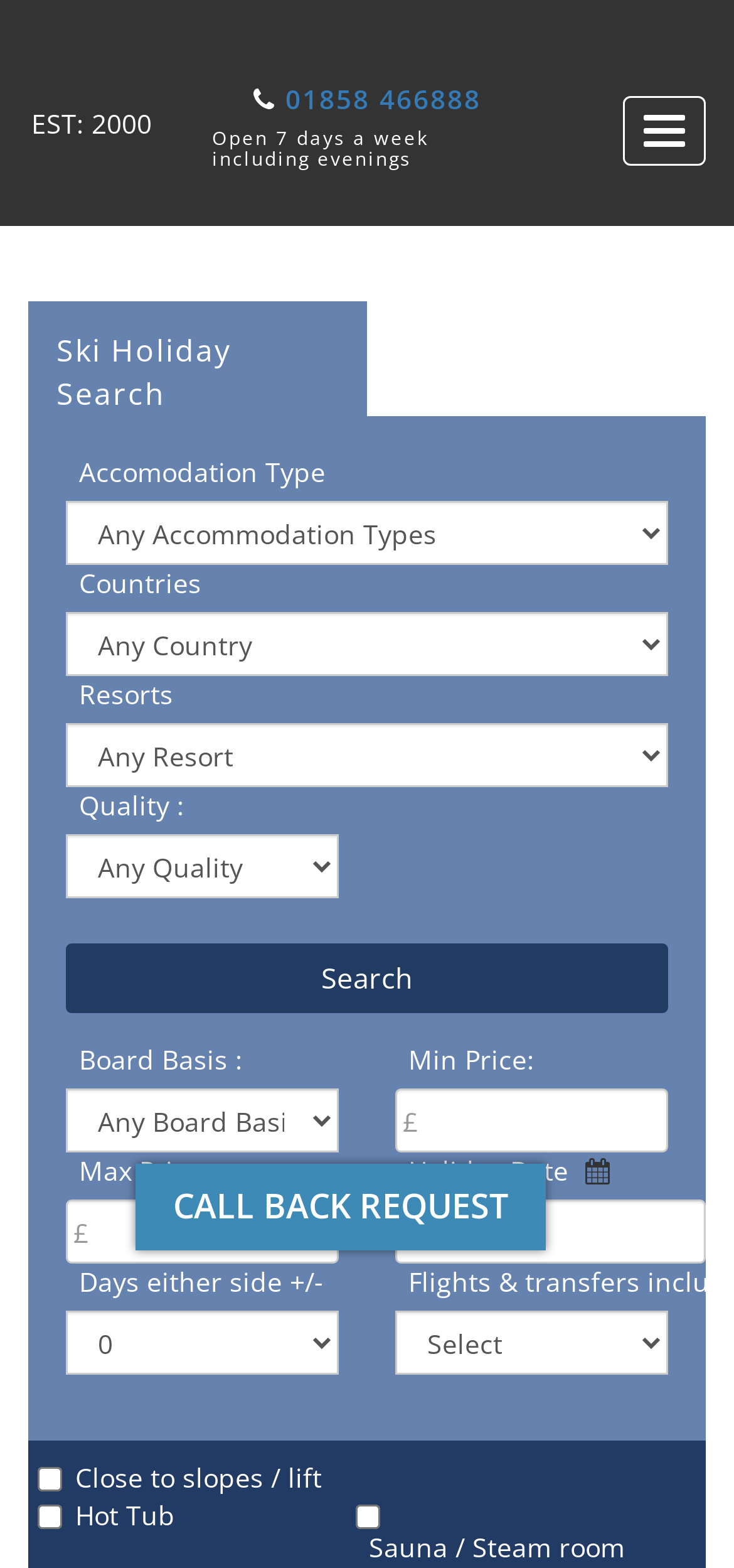Please determine the bounding box coordinates of the section I need to click to accomplish this instruction: "Call the phone number".

[0.388, 0.052, 0.655, 0.074]